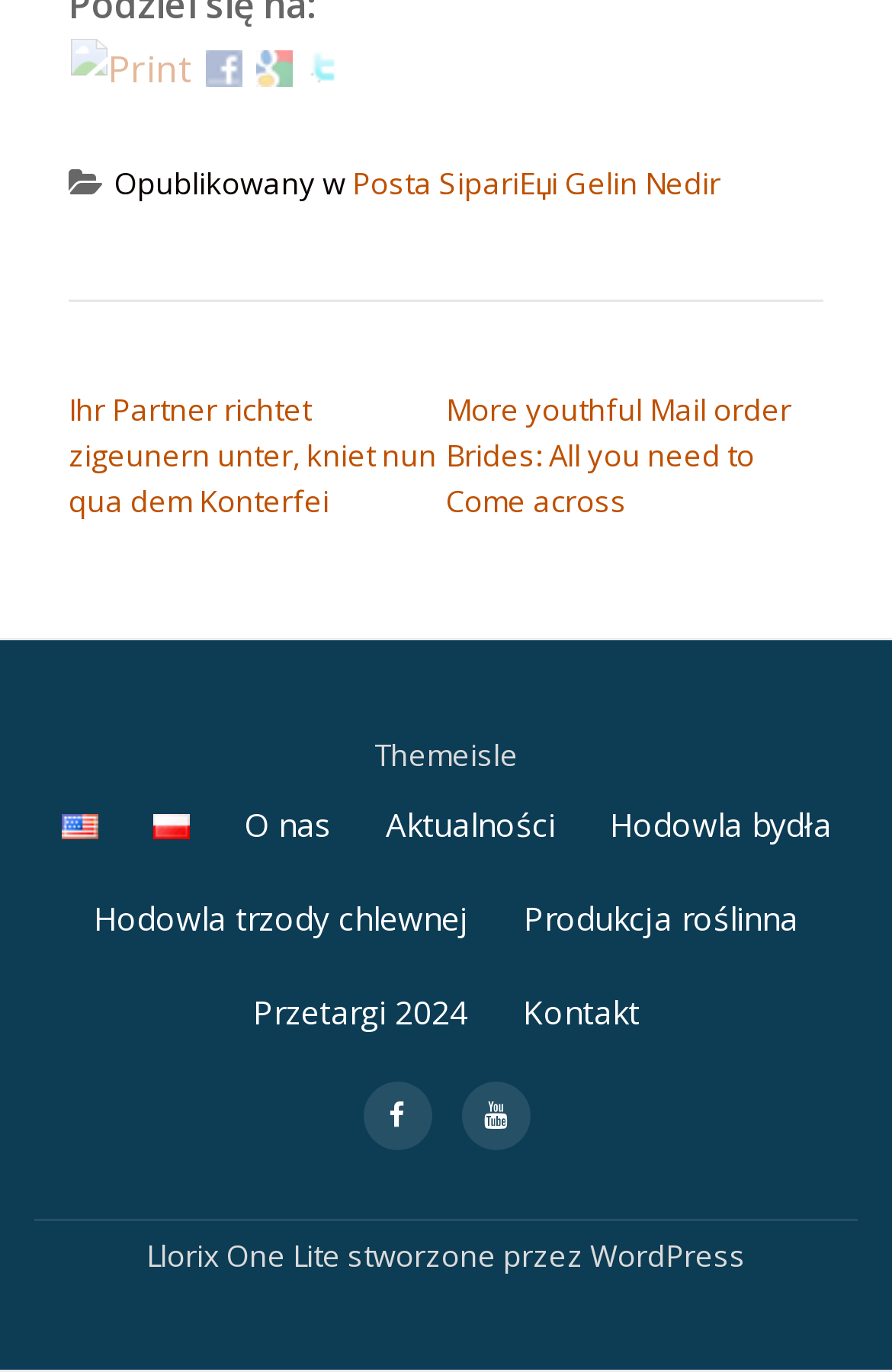How many social media links are there?
Please provide a single word or phrase as the answer based on the screenshot.

4